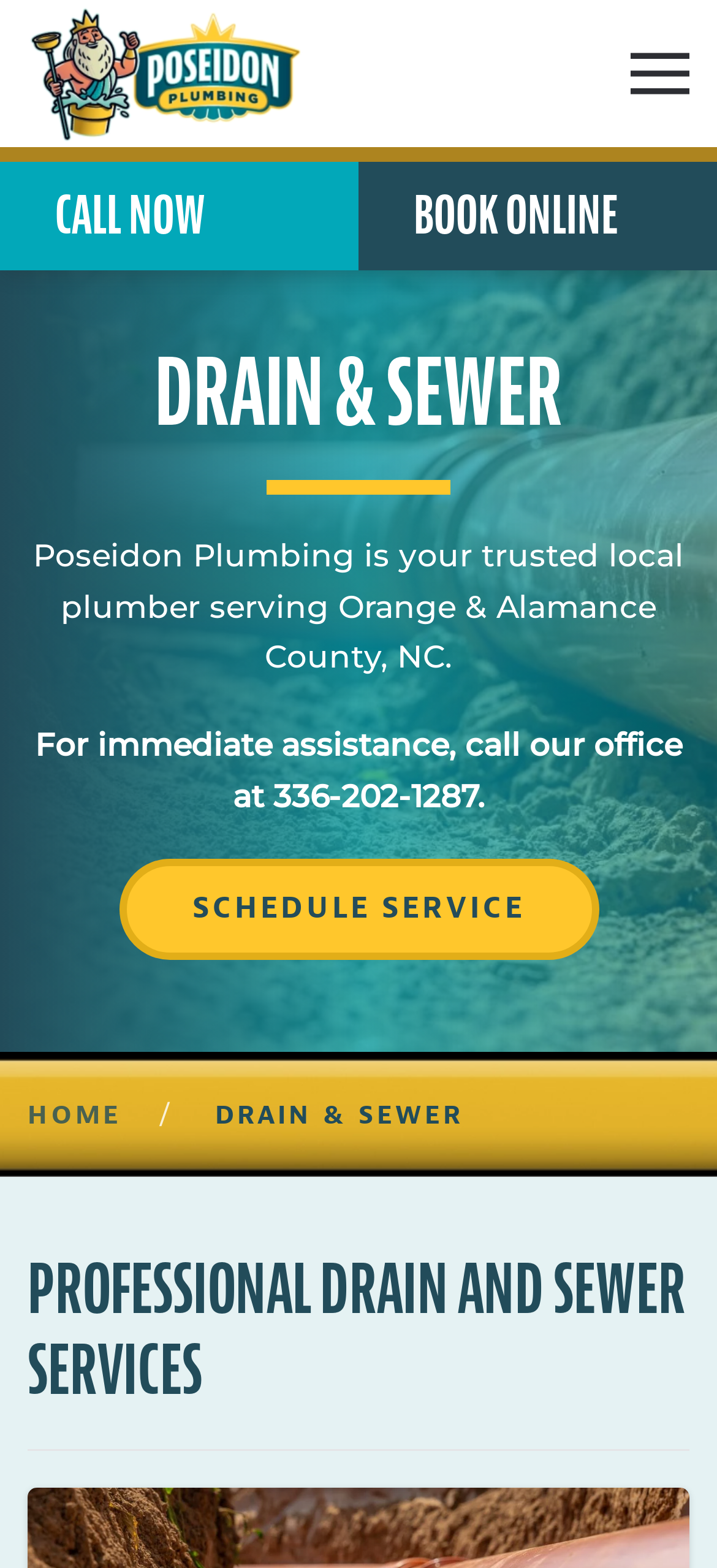What is the phone number for immediate assistance?
Please respond to the question with a detailed and well-explained answer.

I found the phone number by looking at the StaticText element that says 'For immediate assistance, call our office at 336-202-1287.'